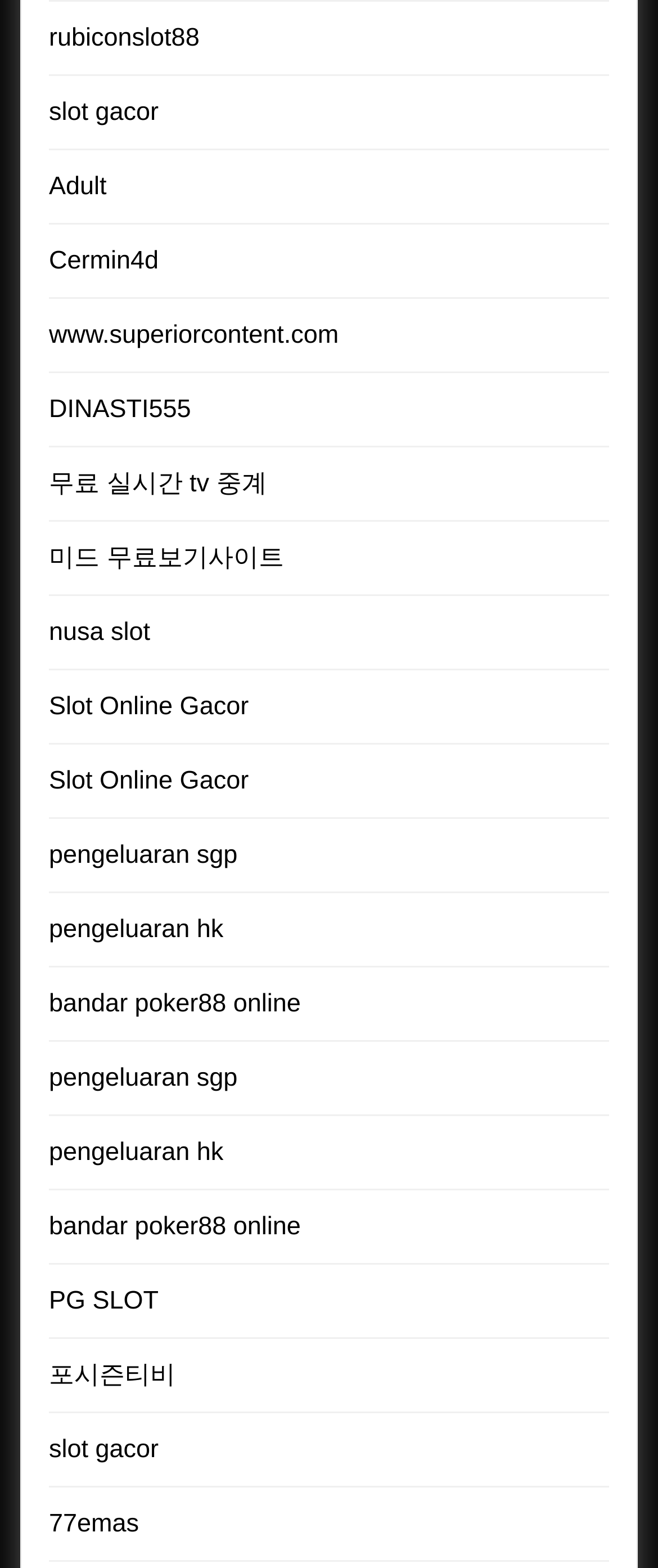Please identify the bounding box coordinates of the element I need to click to follow this instruction: "visit rubiconslot88".

[0.074, 0.016, 0.303, 0.034]